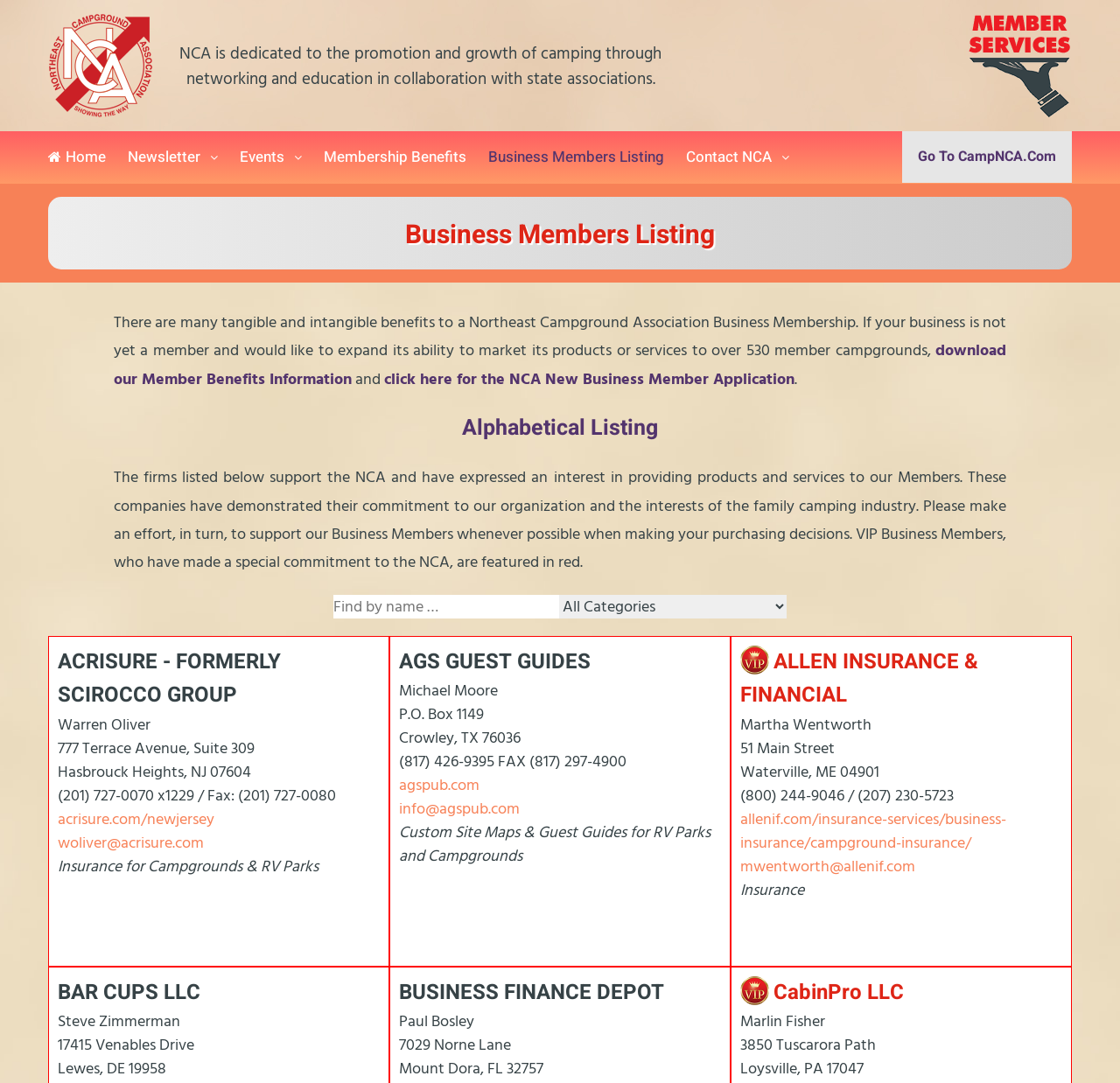Could you please study the image and provide a detailed answer to the question:
What is the name of the organization represented on this webpage?

The webpage has a logo and a link with the text 'Northeast Campground Association' at the top, indicating that this webpage represents the organization with the same name.